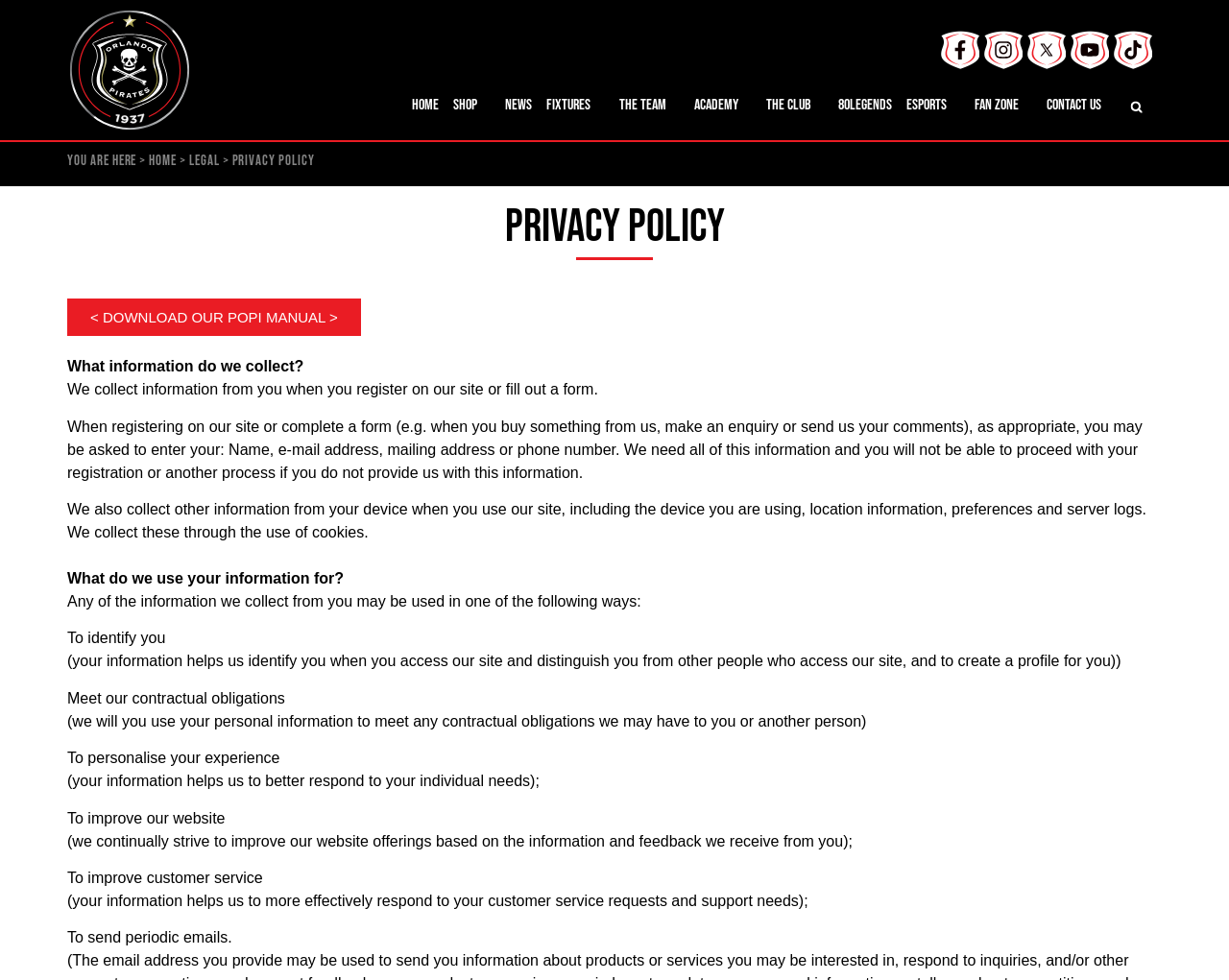Locate the coordinates of the bounding box for the clickable region that fulfills this instruction: "Go to Home page".

[0.303, 0.09, 0.325, 0.125]